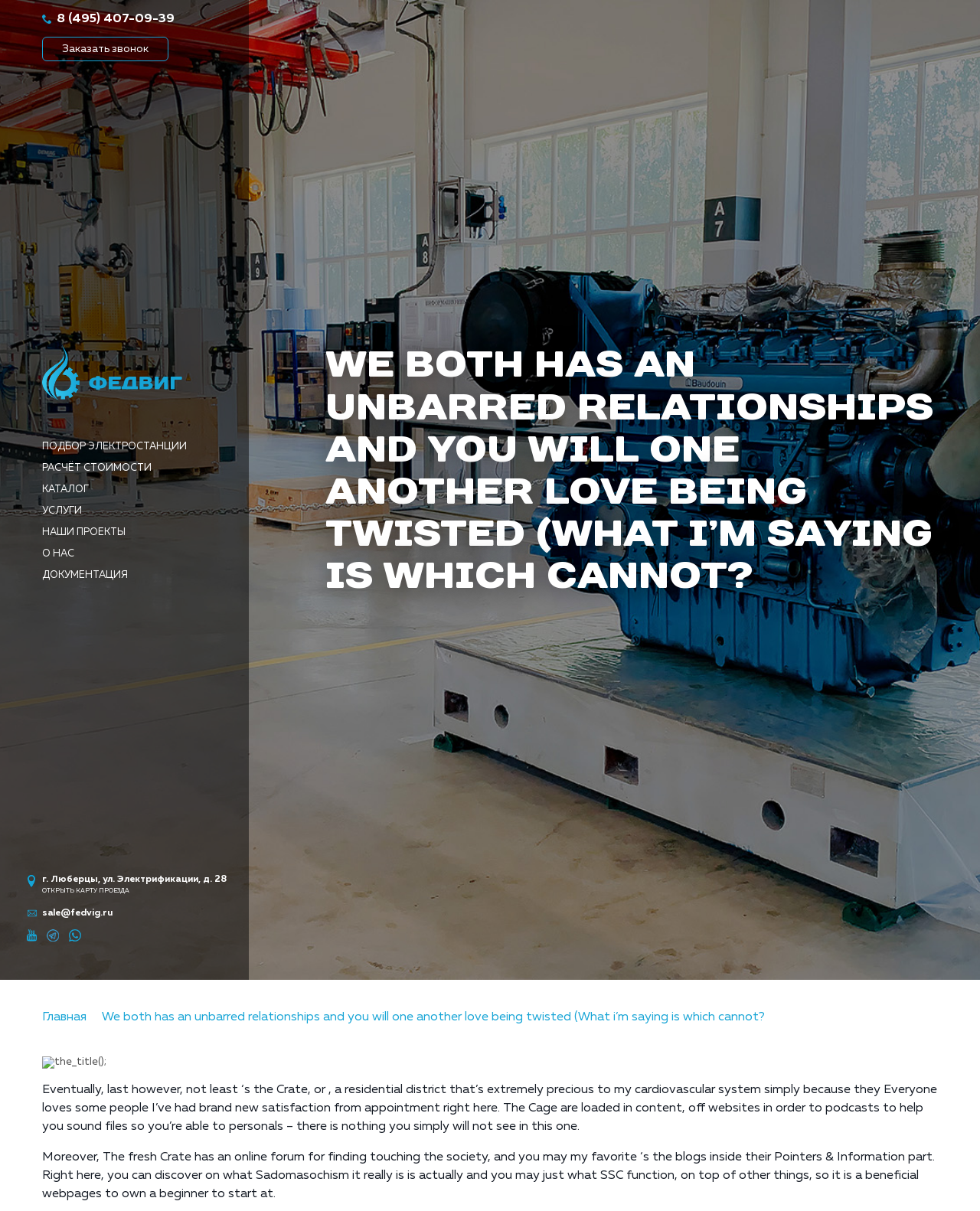Give a detailed overview of the webpage's appearance and contents.

This webpage appears to be a company's website, possibly related to electrical services or equipment. At the top left corner, there are several links, including a phone number "8 (495) 407-09-39", a "Заказать звонок" (Order a call) button, and a few other links with no text. Below these links, there are several navigation links, including "ПОДБОР ЭЛЕКТРОСТАНЦИИ" (Selection of power plants), "РАСЧЁТ СТОИМОСТИ" (Cost calculation), "КАТАЛОГ" (Catalog), "УСЛУГИ" (Services), "НАШИ ПРОЕКТЫ" (Our projects), "О НАС" (About us), and "ДОКУМЕНТАЦИЯ" (Documentation).

Further down, there is an address "г. Люберцы, ул. Электрификации, д. 28" (Lyubertsy, Electrification street, 28) and a link to open a map to get to this location. Next to the address, there are a few more links, including an email address "sale@fedvig.ru" and a few social media links.

The main content of the webpage is divided into two sections. On the left side, there is a heading with the same text as the meta description, "We both has an unbarred relationships and you will one another love being twisted (What i’m saying is which cannot? — Федвиг". Below this heading, there is a static text block with a similar text, and then an image with no alt text.

On the right side, there are two long blocks of text, which appear to be articles or blog posts. The first article discusses a community or forum called "The Crate", which seems to be a platform for people to share content and connect with each other. The second article provides more information about "The Crate", including its online forum and blog section, which offers resources and information on various topics, including Sadomasochism and SSC (Safe, Sane, and Consensual) principles.